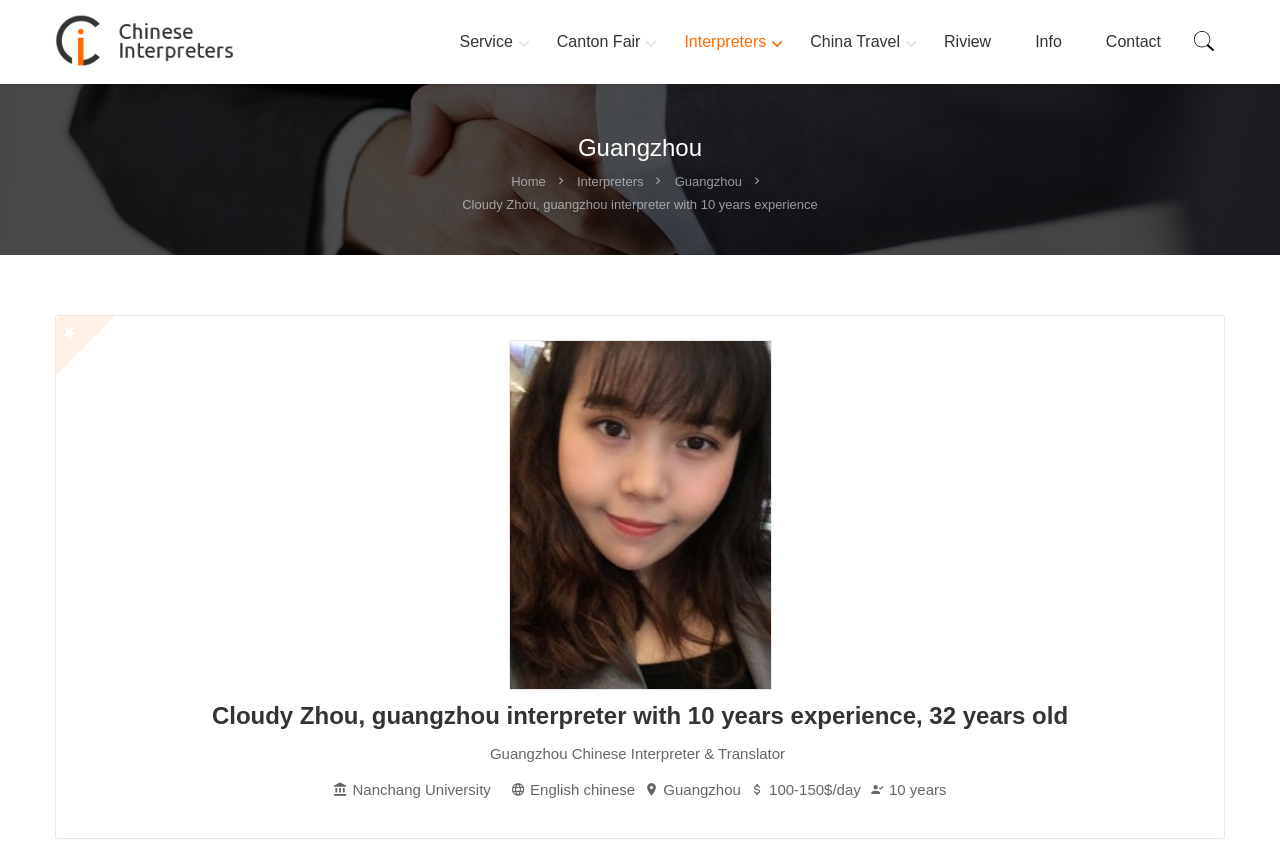How many years of experience does Cloudy Zhou have?
Examine the webpage screenshot and provide an in-depth answer to the question.

The webpage describes Cloudy Zhou as having '10 years experience' as a Guangzhou interpreter, indicating that Cloudy Zhou has 10 years of experience in the field.